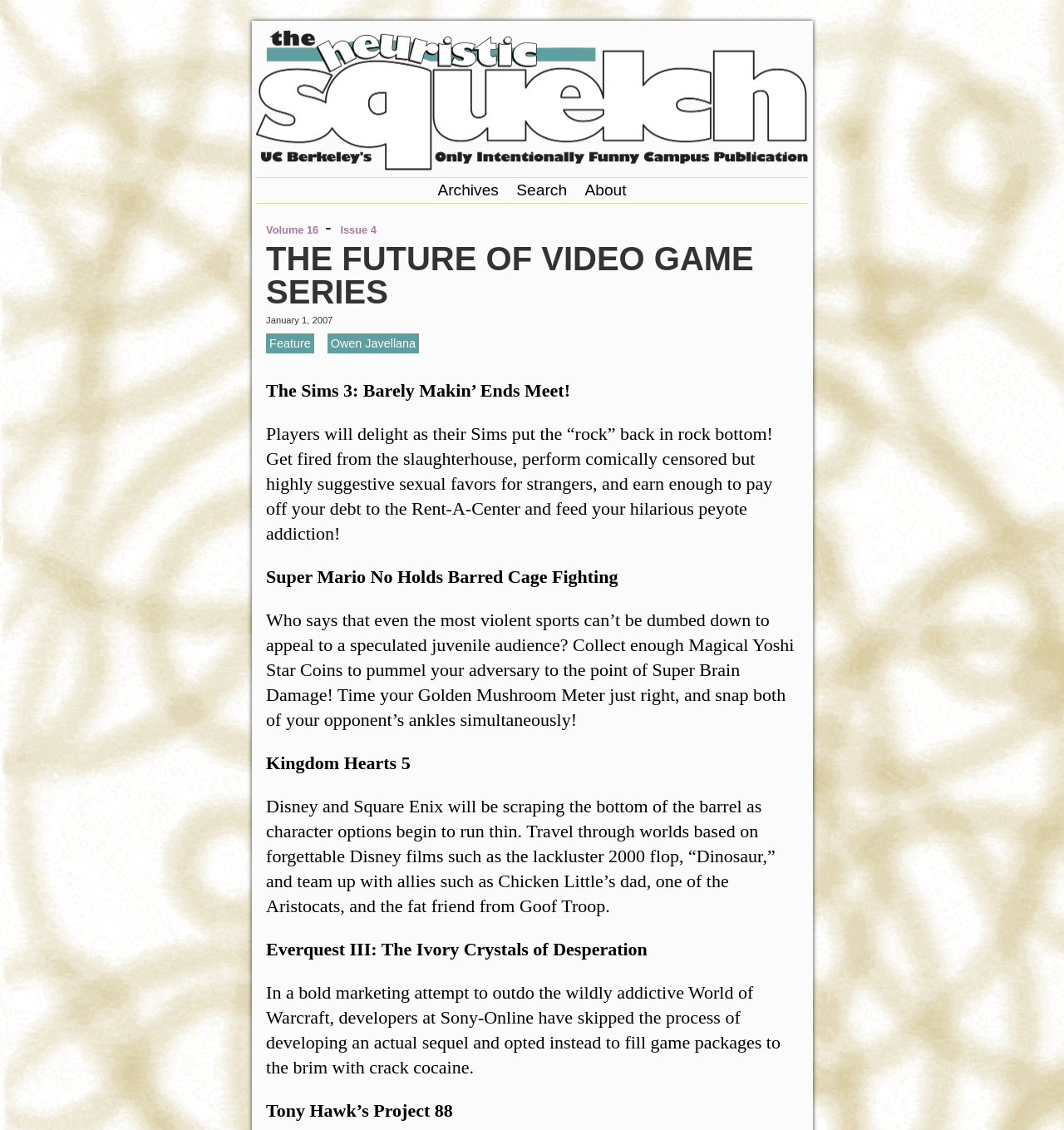What is the name of the website?
Using the image as a reference, give a one-word or short phrase answer.

The Heuristic Squelch